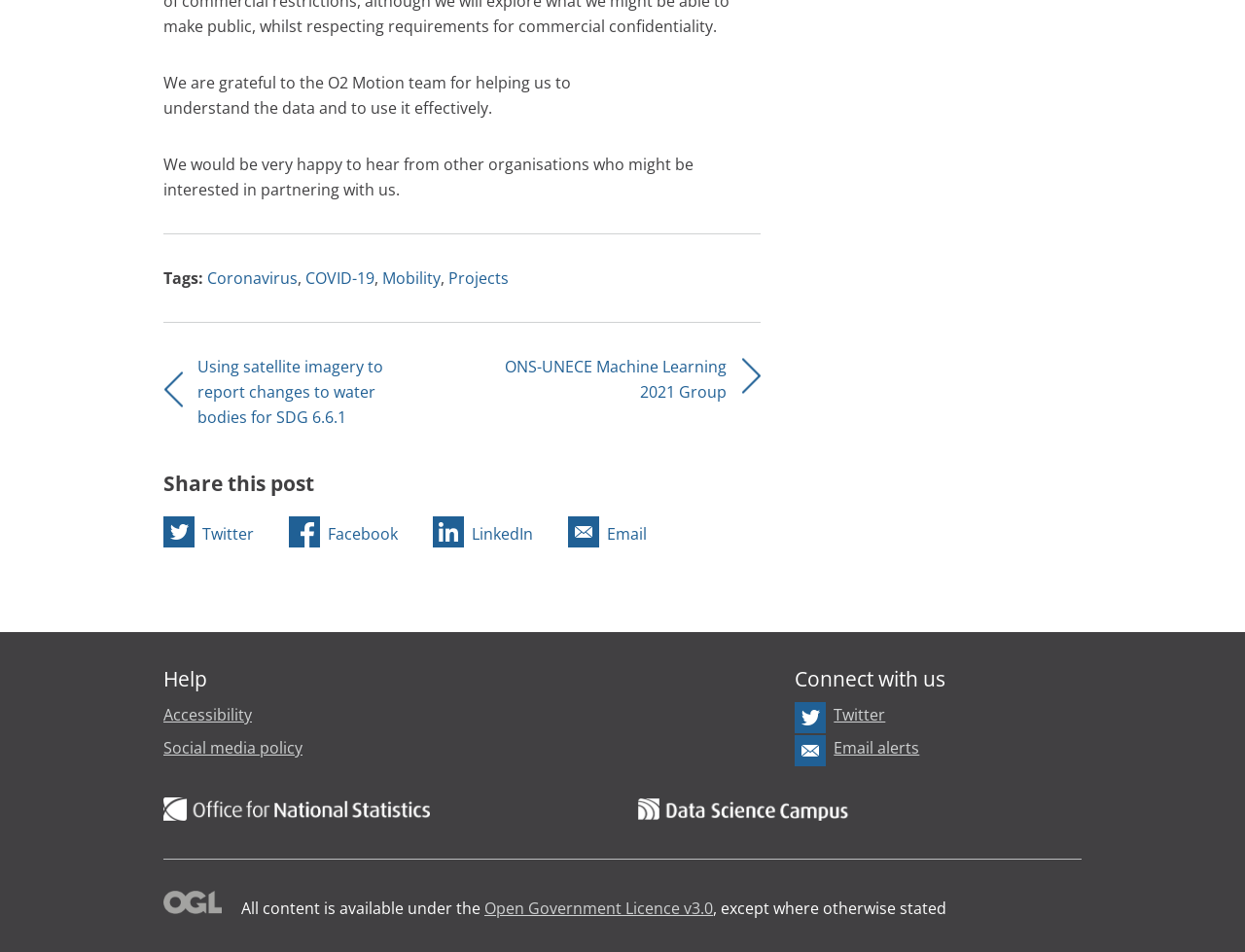Provide a short answer to the following question with just one word or phrase: What is the organization mentioned in the first sentence?

O2 Motion team